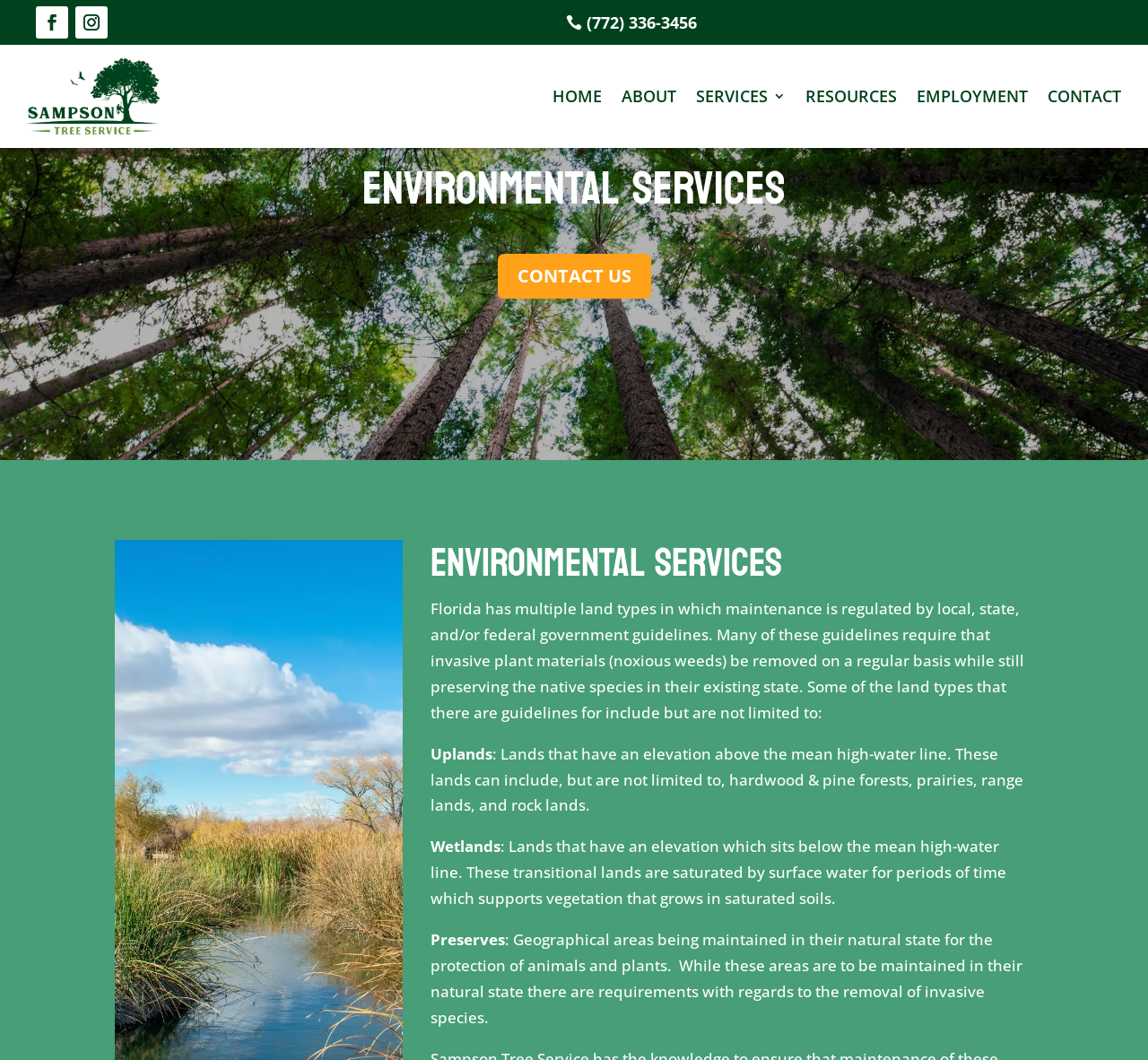What type of services does Sampson Tree Service provide?
Answer briefly with a single word or phrase based on the image.

Environmental Services